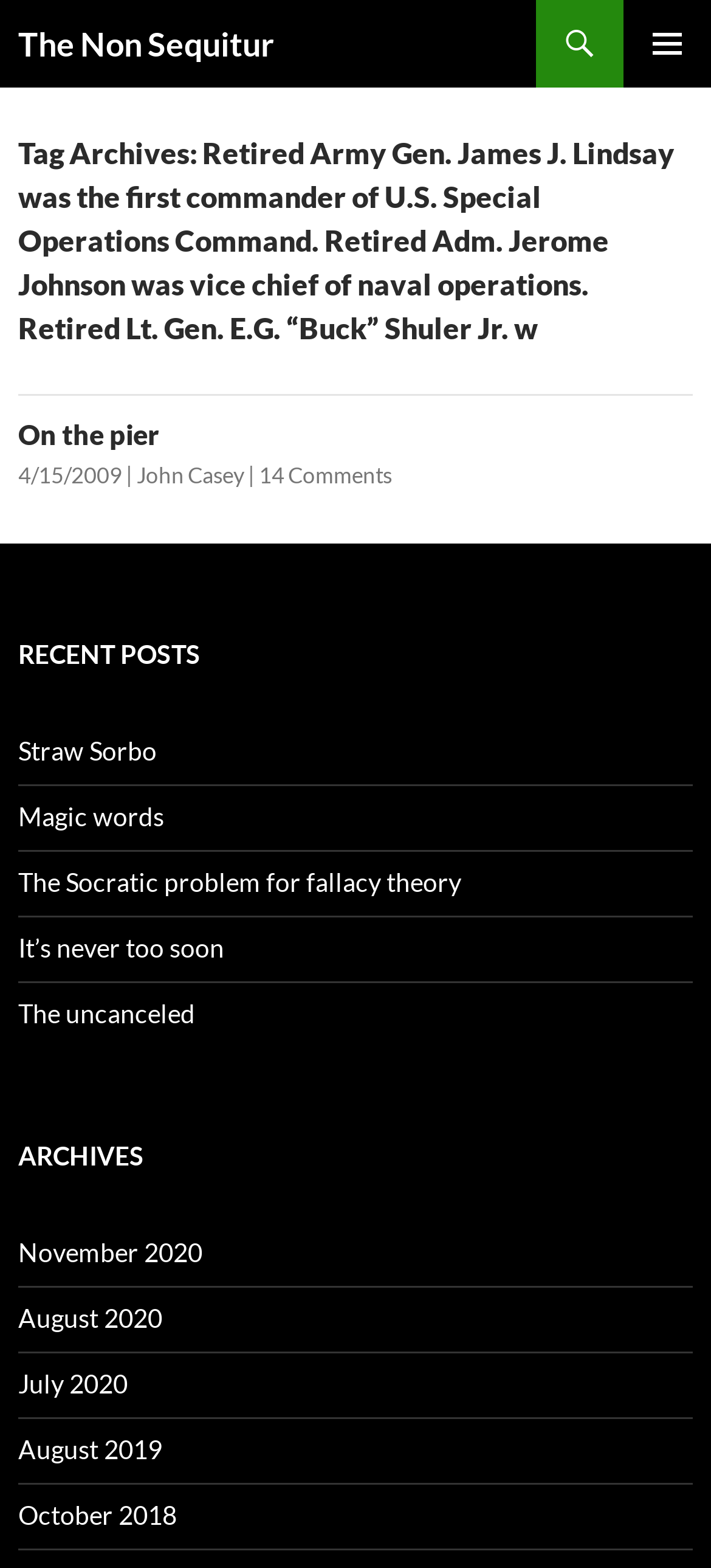Can you specify the bounding box coordinates for the region that should be clicked to fulfill this instruction: "View the archives for November 2020".

[0.026, 0.789, 0.285, 0.808]